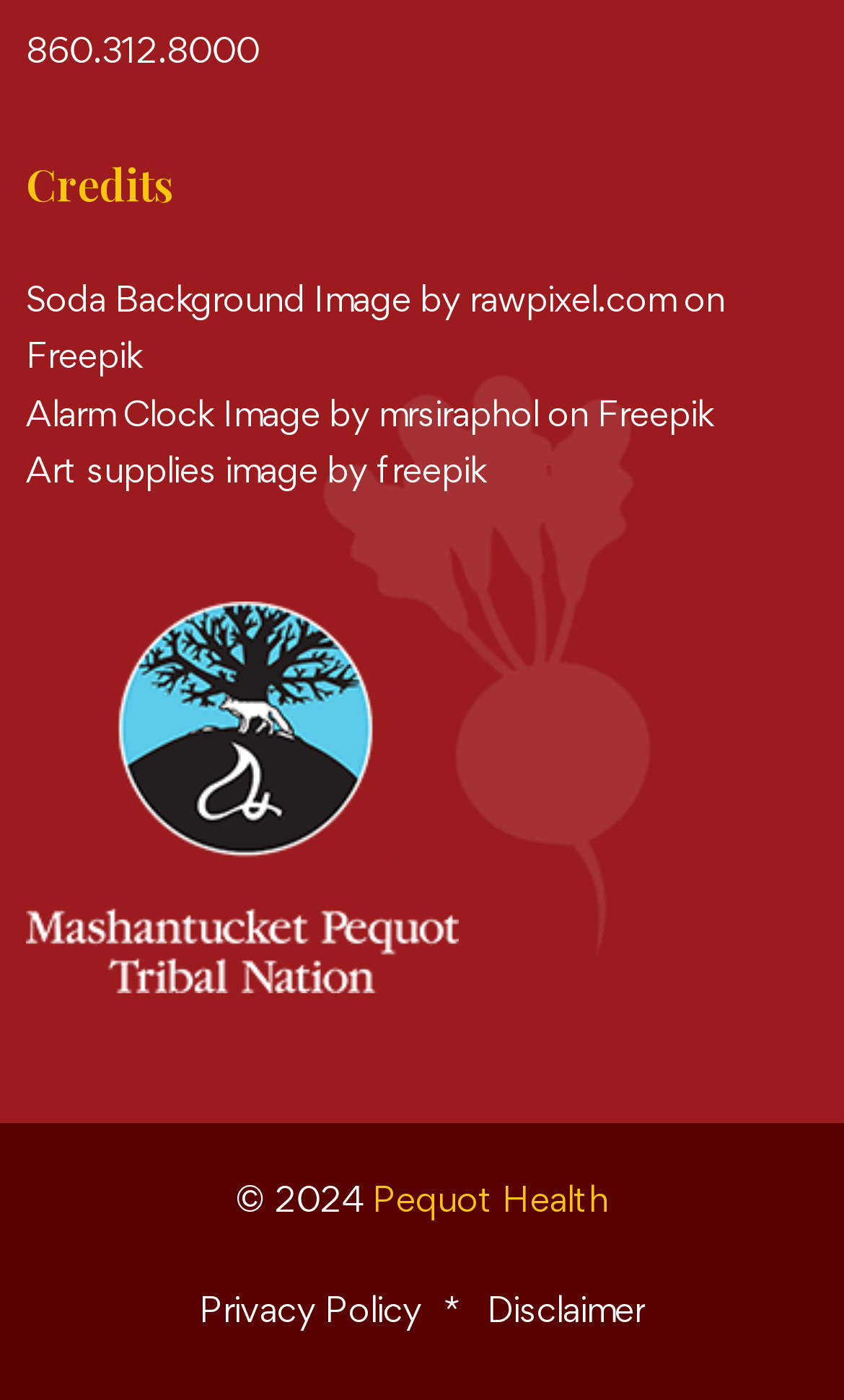Based on the image, give a detailed response to the question: How many links are there at the bottom of the webpage?

There are two links at the bottom of the webpage, which are 'Privacy Policy' and '* Disclaimer'. These links have bounding box coordinates of [0.236, 0.92, 0.5, 0.961] and [0.577, 0.92, 0.764, 0.961] respectively.